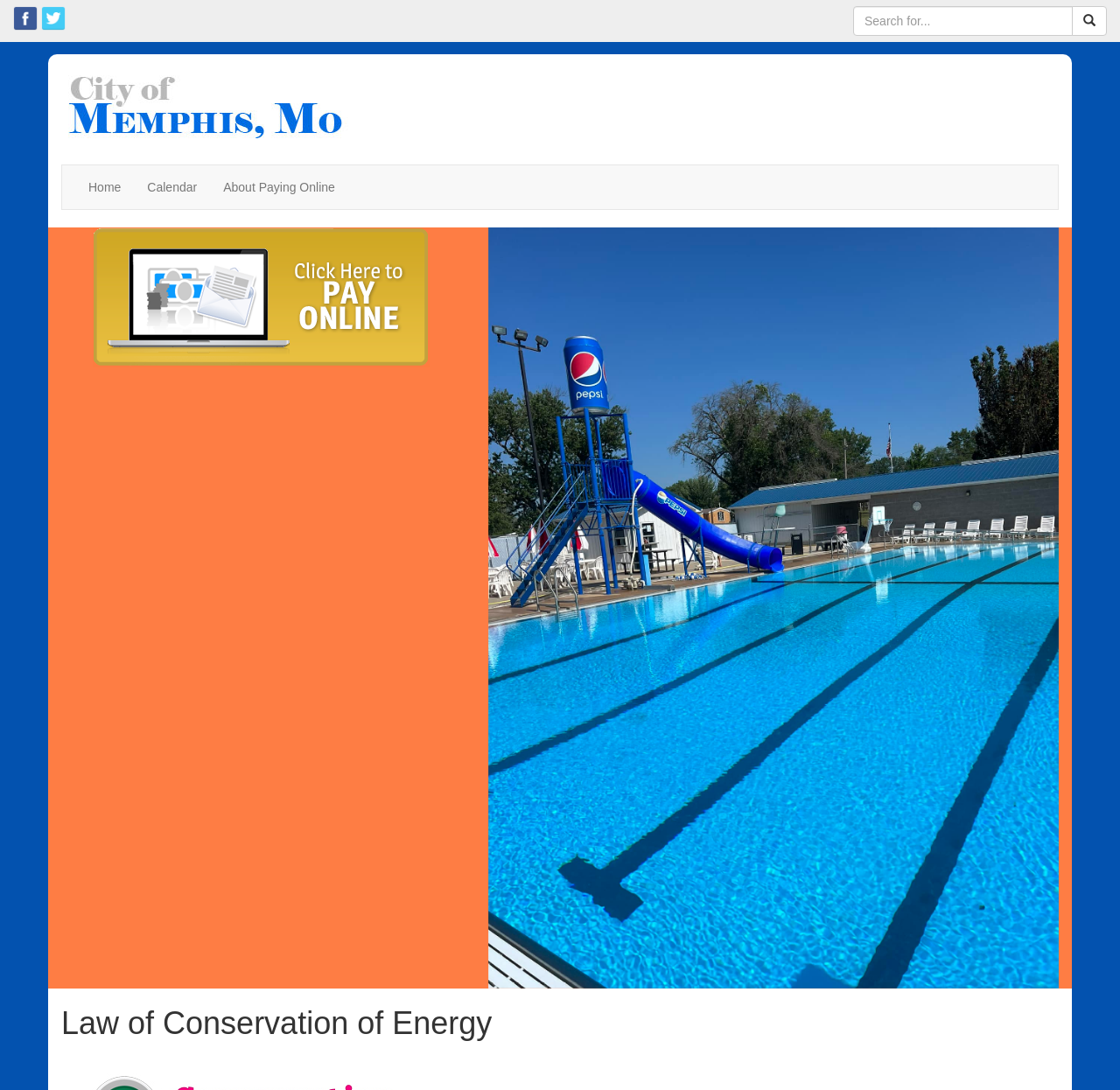Find the bounding box coordinates for the UI element whose description is: "alt="City of Memphis, MO"". The coordinates should be four float numbers between 0 and 1, in the format [left, top, right, bottom].

[0.055, 0.087, 0.319, 0.1]